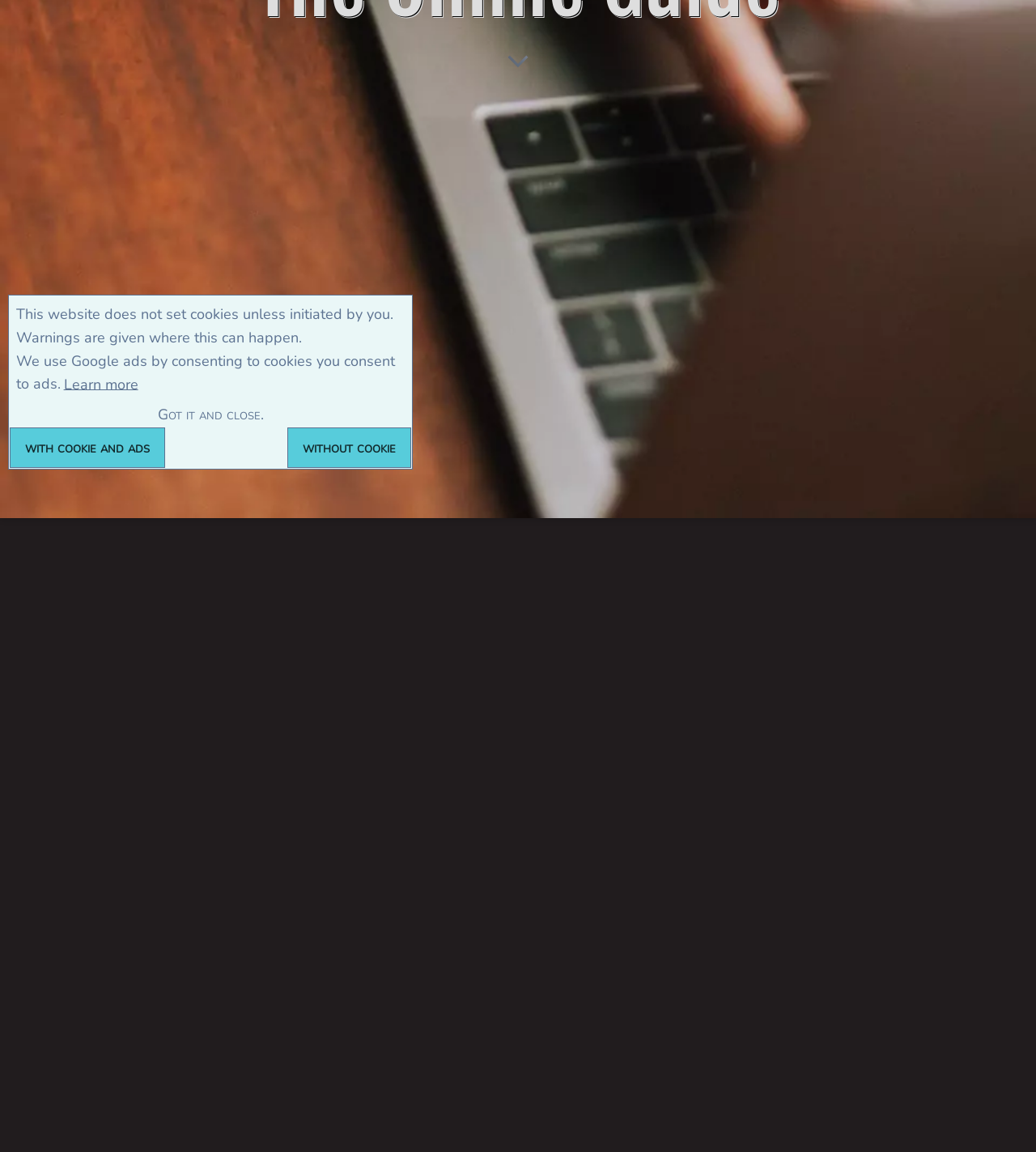Provide the bounding box coordinates of the UI element that matches the description: "Sitemap".

[0.502, 0.136, 0.555, 0.152]